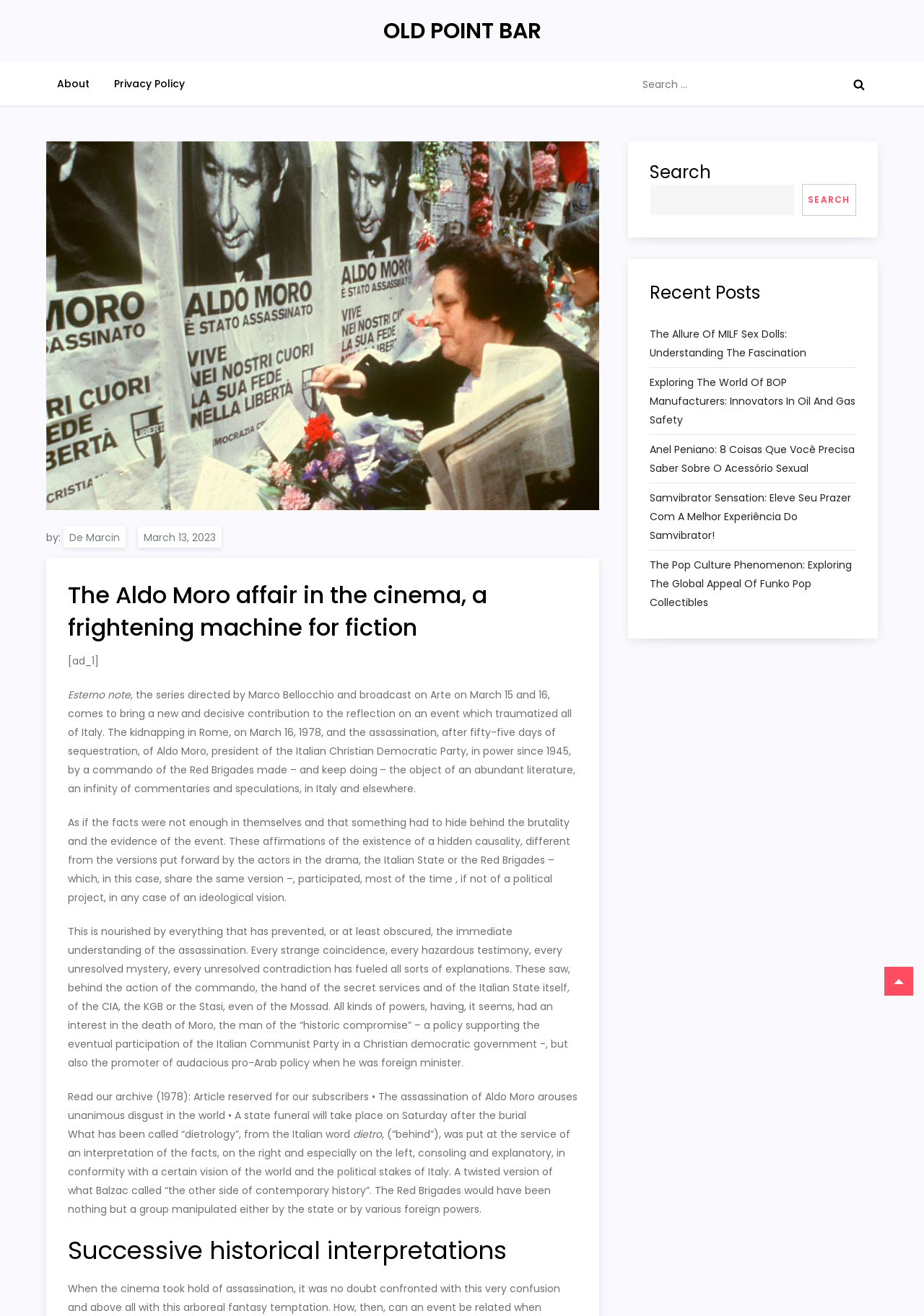Determine the bounding box coordinates for the element that should be clicked to follow this instruction: "Search again". The coordinates should be given as four float numbers between 0 and 1, in the format [left, top, right, bottom].

[0.703, 0.124, 0.927, 0.164]